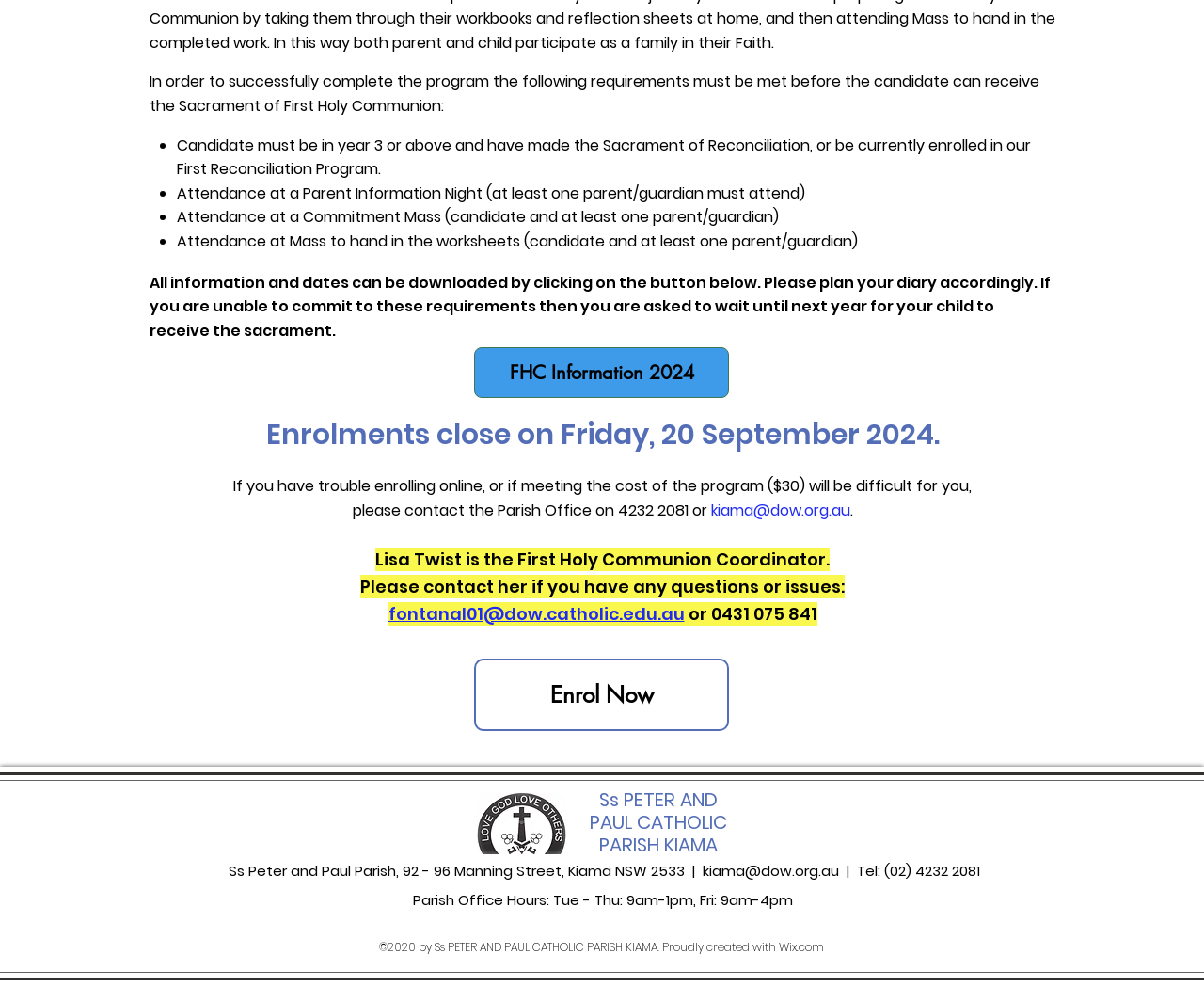Bounding box coordinates should be in the format (top-left x, top-left y, bottom-right x, bottom-right y) and all values should be floating point numbers between 0 and 1. Determine the bounding box coordinate for the UI element described as: kiama@dow.org.au

[0.583, 0.874, 0.696, 0.894]